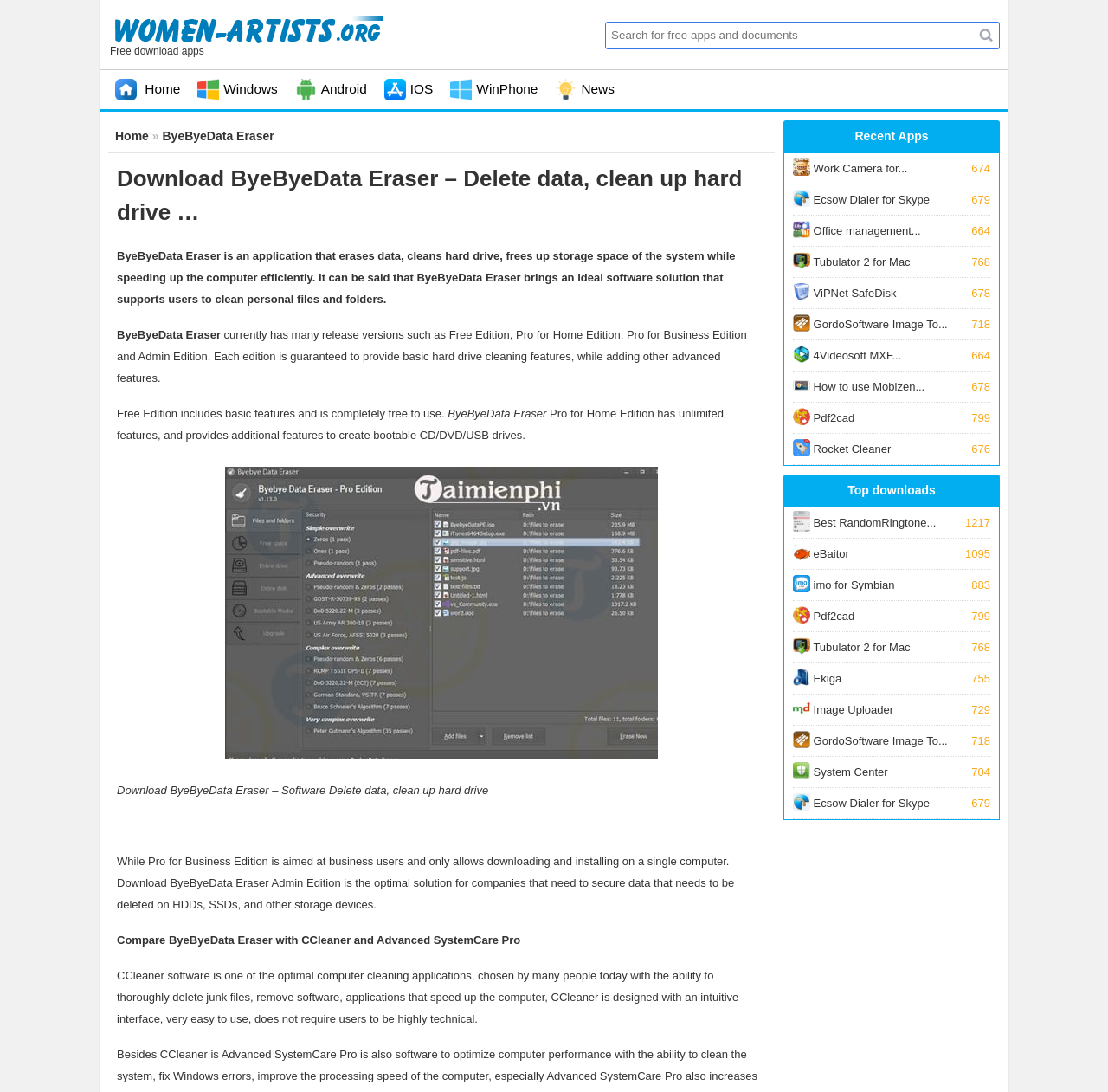Offer a meticulous caption that includes all visible features of the webpage.

This webpage is about ByeByeData Eraser, a software that erases data, cleans hard drives, and frees up storage space on computers. The page has a prominent heading that reads "Download ByeByeData Eraser – Delete data, clean up hard drive …" and a brief description of the software below it.

At the top of the page, there is a search bar where users can search for free apps and documents. Next to the search bar, there are several links to different categories, including Home, Windows, Android, IOS, WinPhone, and News.

Below the search bar, there is a section that describes the different editions of ByeByeData Eraser, including Free Edition, Pro for Home Edition, Pro for Business Edition, and Admin Edition. Each edition is described in detail, including their features and benefits.

On the right side of the page, there is a section that compares ByeByeData Eraser with other computer cleaning applications, such as CCleaner and Advanced SystemCare Pro. This section describes the features and benefits of each software.

Further down the page, there is a section that lists recent apps, including Work Camera for Windows Phone, Ecsow Dialer for Skype, and Office management software Apple Ilife11 Family Pack. Each app is listed with a brief description and an image.

At the bottom of the page, there is a section that lists top downloads, including Best RandomRingtone (S60) for Symbian, eBaitor, and imo for Symbian. Each download is listed with a brief description and an image.

Throughout the page, there are several images and links to different apps and software, making it easy for users to navigate and find the information they need.